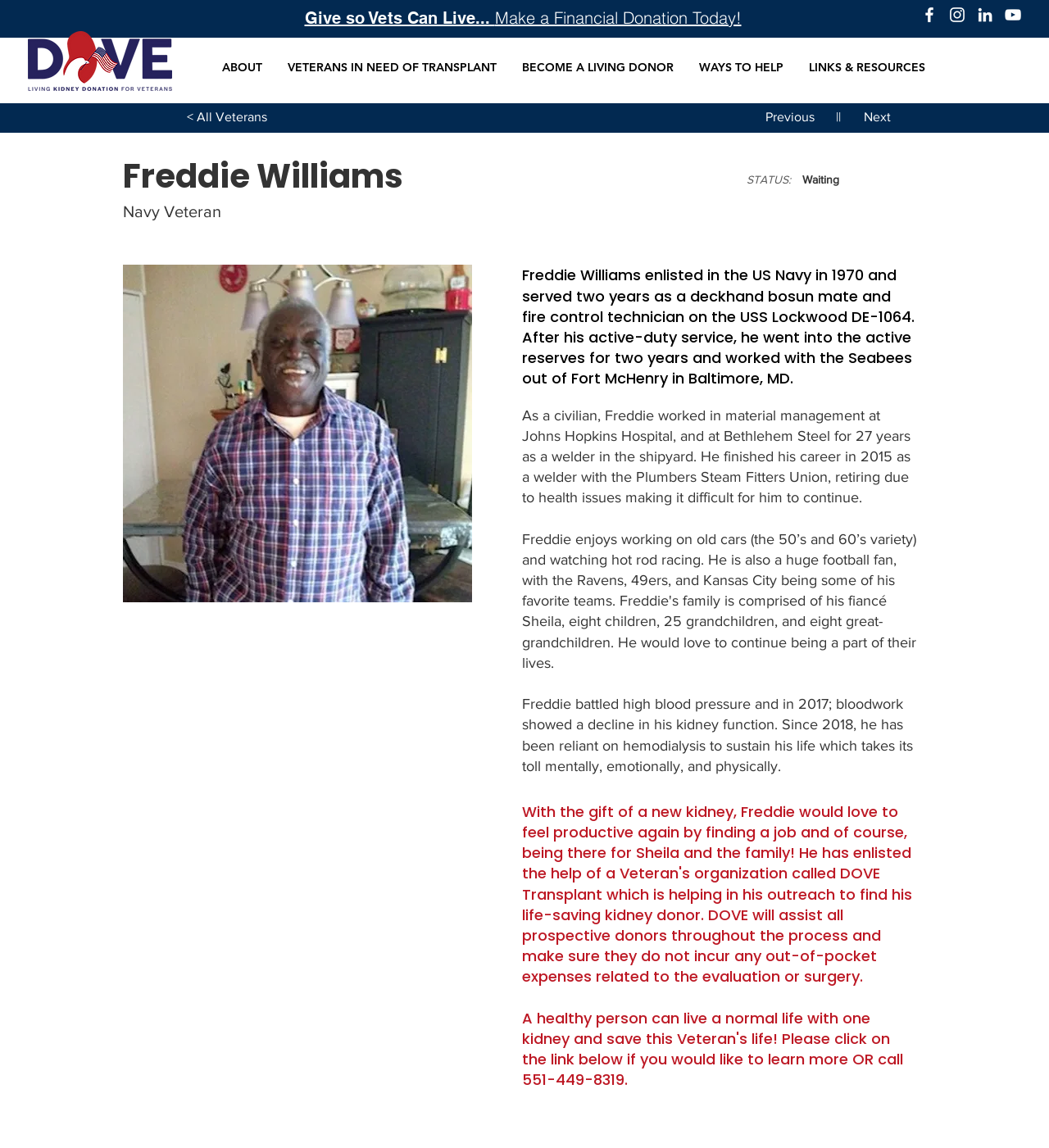What organization is helping Freddie?
Carefully analyze the image and provide a detailed answer to the question.

According to the text, Freddie has enlisted the help of a Veteran's organization called DOVE Transplant which is helping in his outreach to find his life-saving kidney donor.